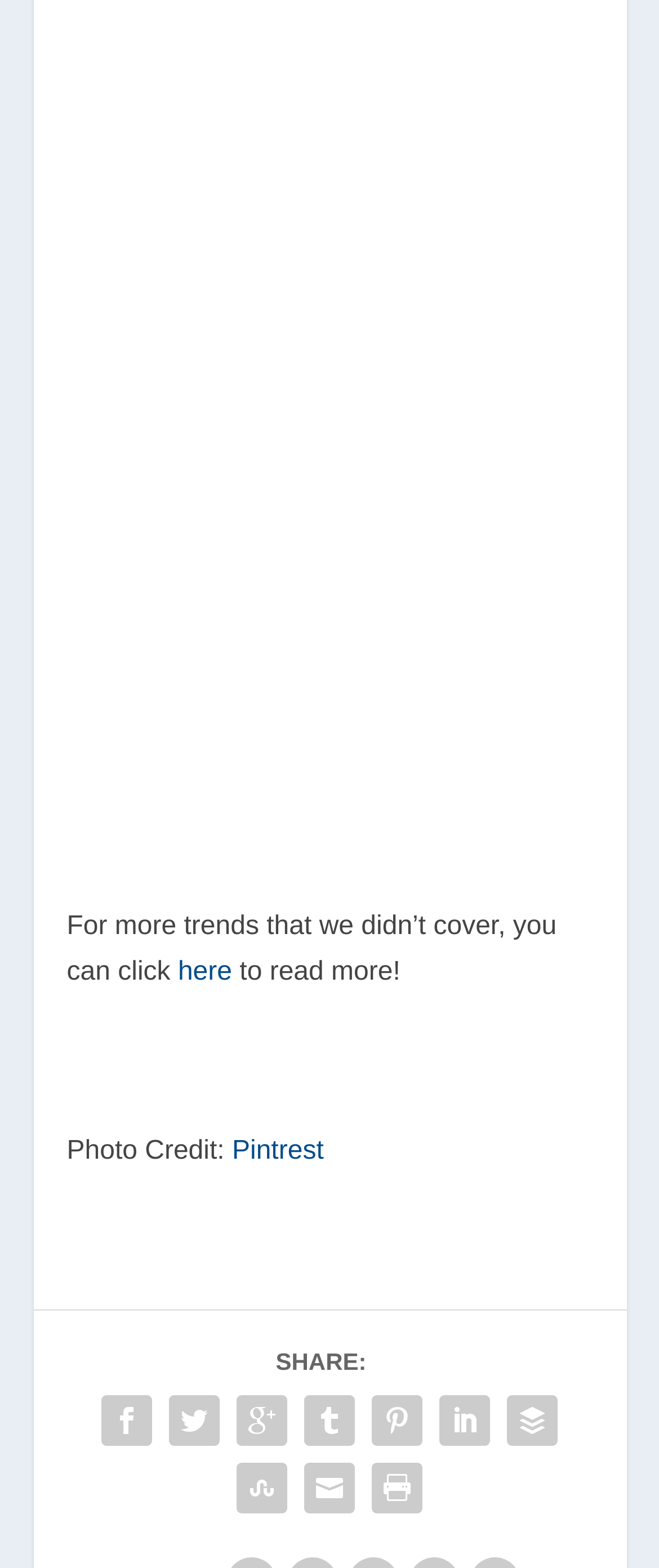Determine the bounding box coordinates of the section I need to click to execute the following instruction: "share on another platform". Provide the coordinates as four float numbers between 0 and 1, i.e., [left, top, right, bottom].

[0.449, 0.884, 0.551, 0.927]